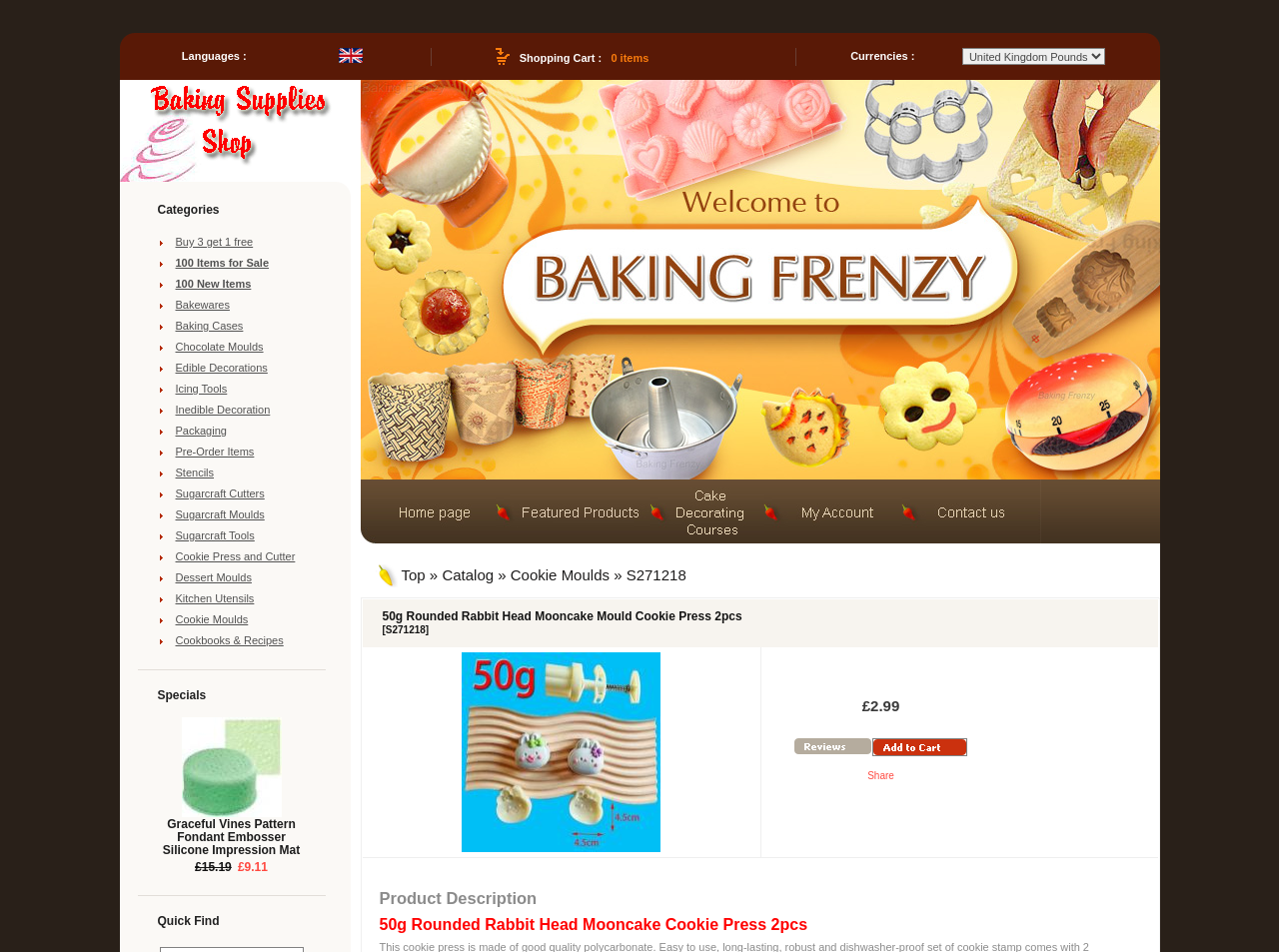Determine the bounding box coordinates of the clickable region to carry out the instruction: "Select English as language".

[0.265, 0.055, 0.283, 0.068]